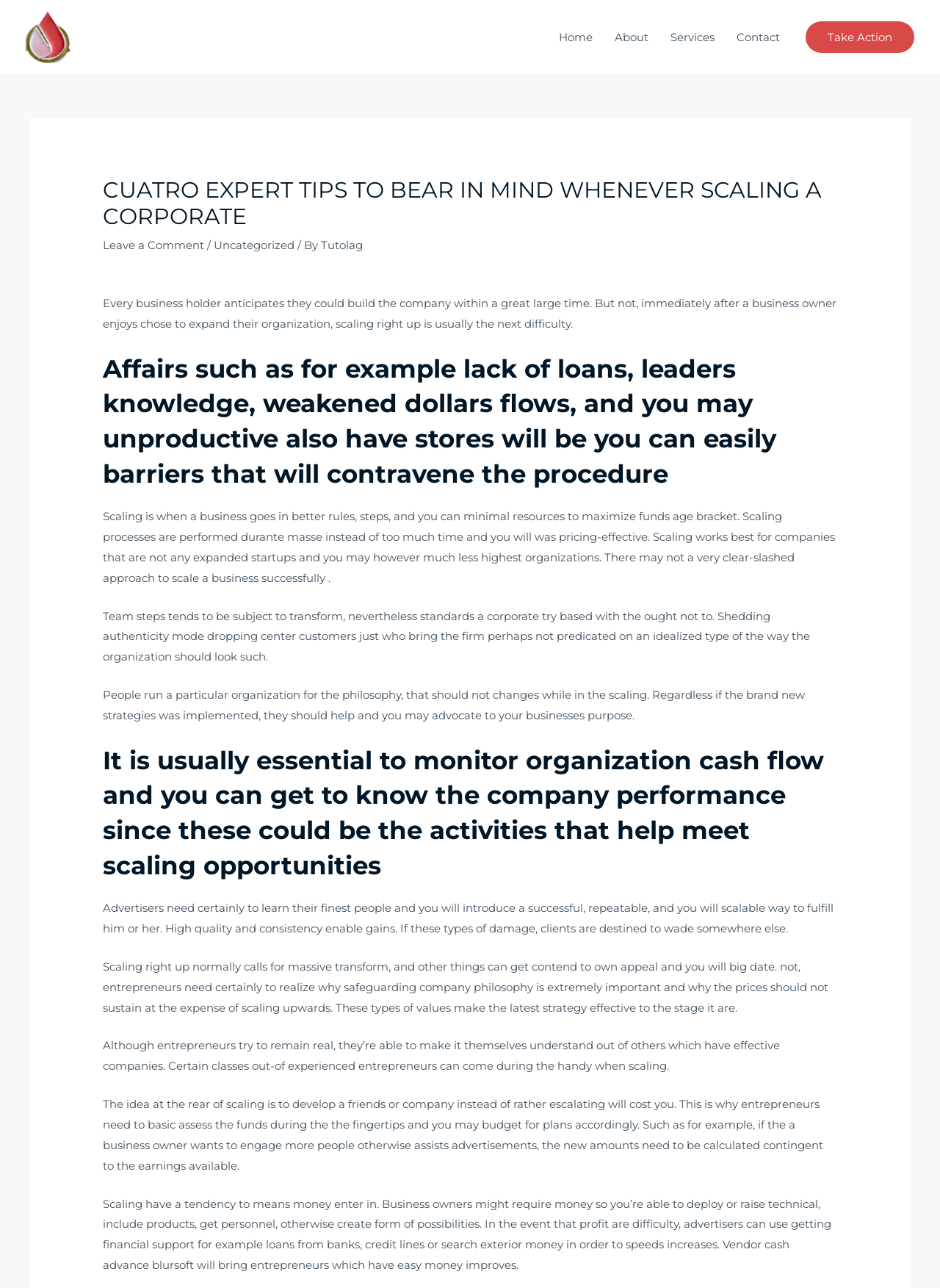Elaborate on the webpage's design and content in a detailed caption.

The webpage is about scaling a corporate business, with the title "Cuatro Expert Tips to Bear in Mind Whenever Scaling A Corporate" from Tulolag Petroleum Energy Ltd. At the top left, there is a logo of Tulolag Petroleum Energy Ltd, accompanied by a link to the company's website. 

On the top right, there is a navigation menu with four links: "Home", "About", "Services", and "Contact". Below the navigation menu, there is a call-to-action link "Take Action". 

The main content of the webpage is divided into several sections. The first section has a heading "CUATRO EXPERT TIPS TO BEAR IN MIND WHENEVER SCALING A CORPORATE" and a link to leave a comment. There is also a category label "Uncategorized" and an author name "Tutolag". 

The article discusses the challenges of scaling a business, including lack of funds, leadership knowledge, weak cash flows, and unproductive stores. It explains that scaling is about growing a business with better rules, steps, and minimal resources to maximize revenue generation. The article also emphasizes the importance of maintaining the company's philosophy and values during the scaling process.

The article is divided into several paragraphs, each discussing a different aspect of scaling a business, such as the need to monitor cash flow, understand company performance, and prioritize quality and consistency. There are also quotes and advice from experienced entrepreneurs on how to scale a business successfully.

At the bottom of the webpage, there is a post navigation section.